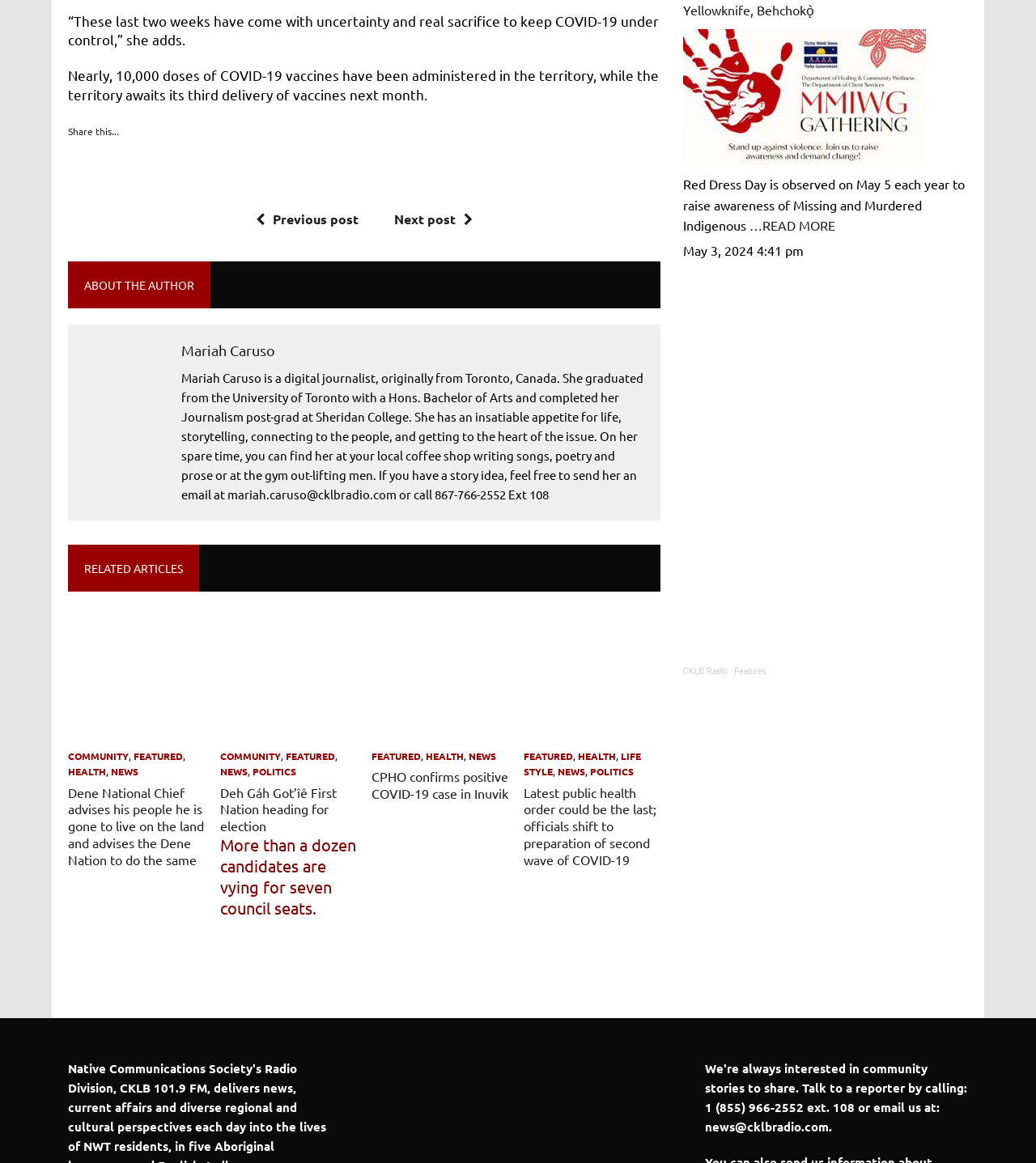Please provide a one-word or short phrase answer to the question:
How many candidates are vying for council seats in Deh Gáh Got’îê First Nation?

More than a dozen